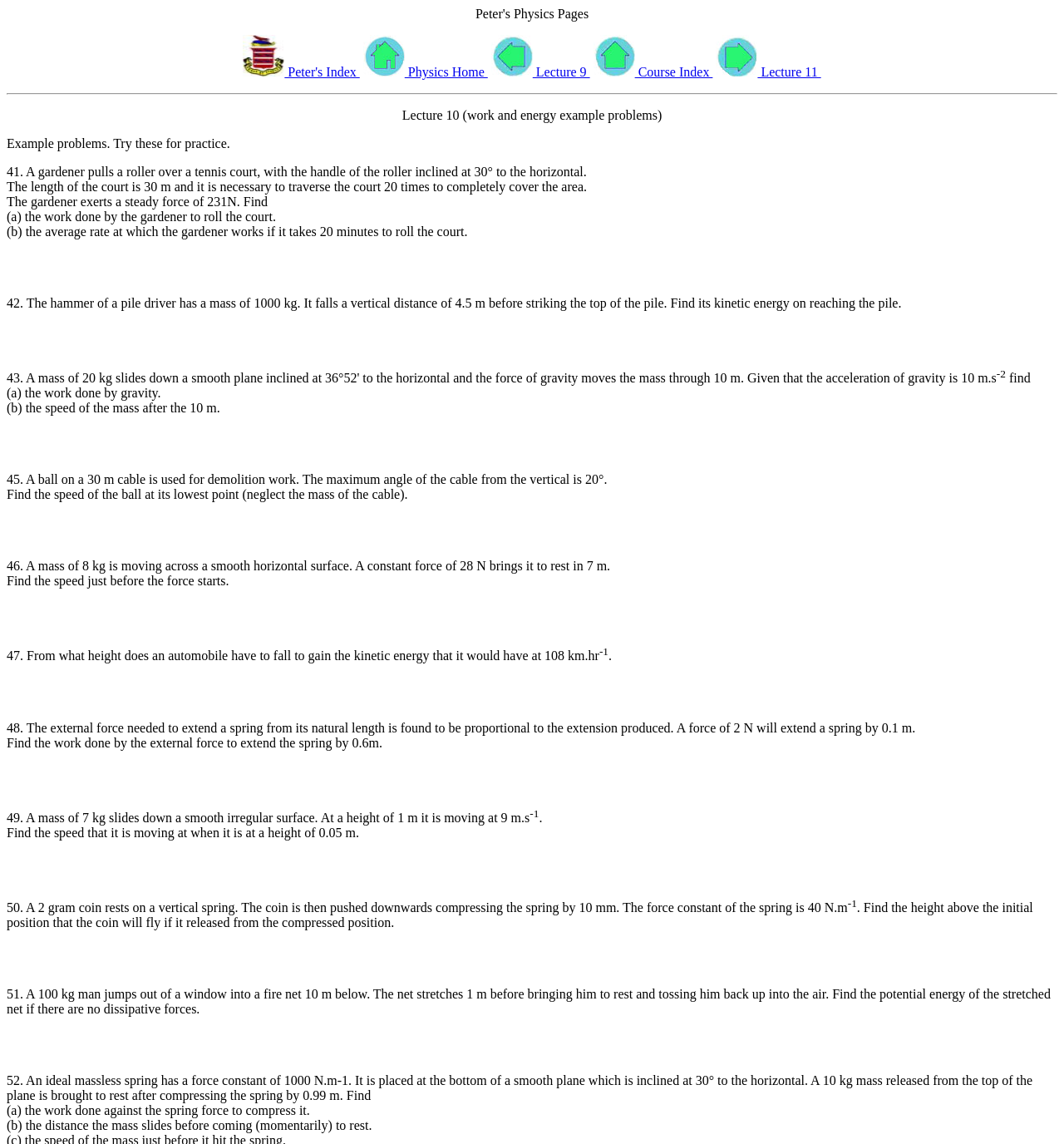Respond with a single word or phrase:
What is the force exerted by the gardener in problem 41?

231N